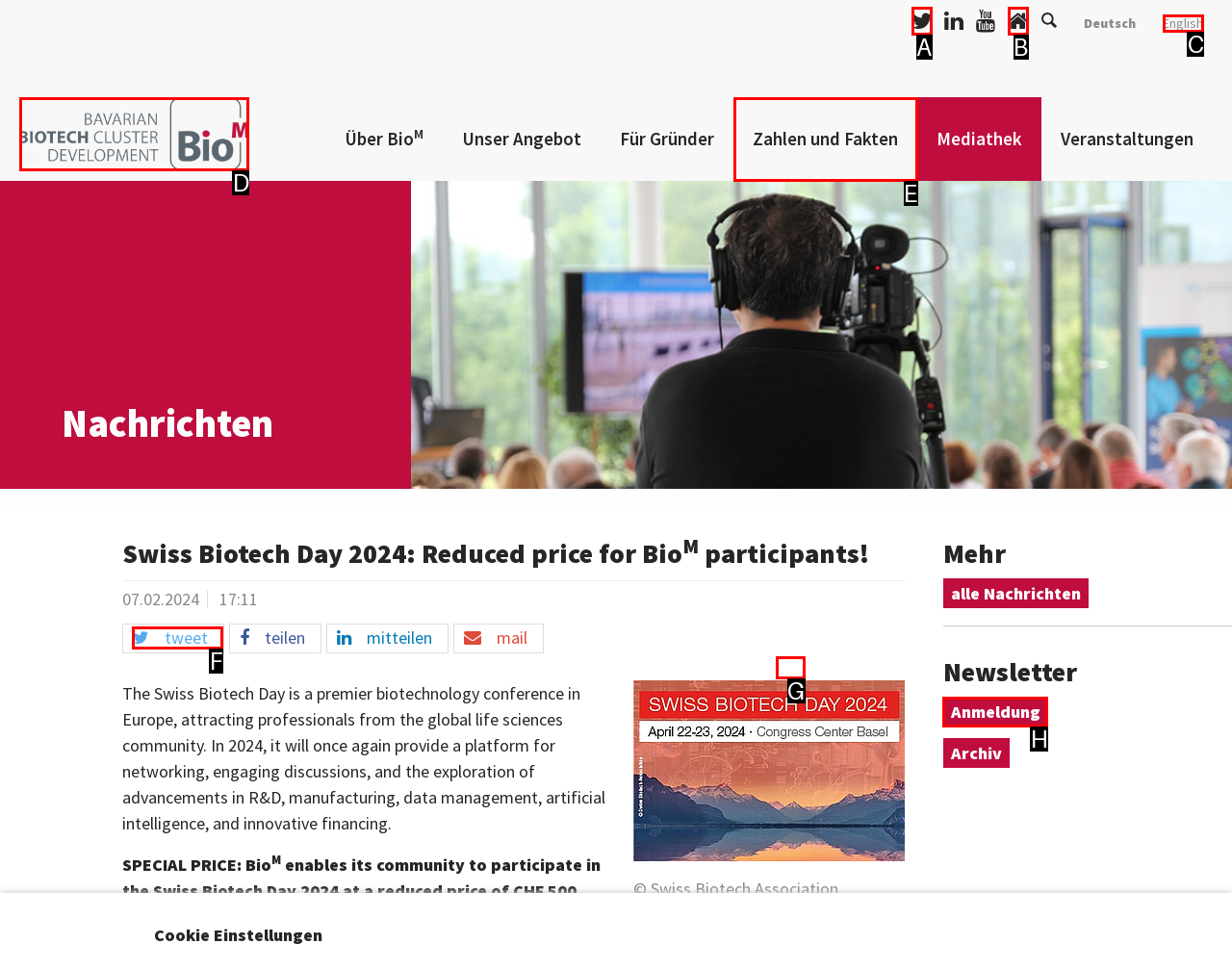Choose the letter of the UI element necessary for this task: Switch to English
Answer with the correct letter.

C